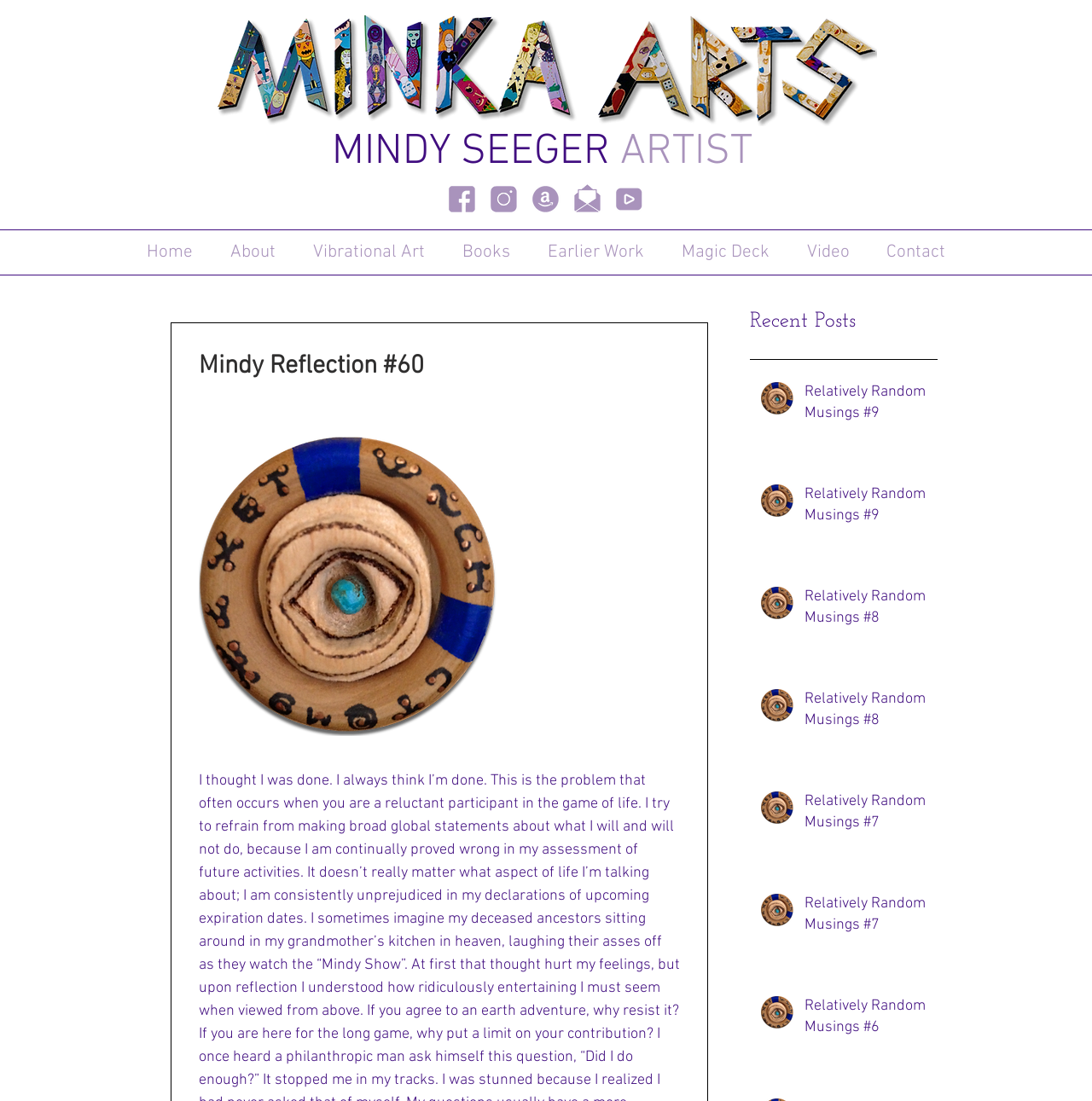Identify the bounding box coordinates for the element you need to click to achieve the following task: "View Mindy Seeger's Instagram". The coordinates must be four float values ranging from 0 to 1, formatted as [left, top, right, bottom].

[0.446, 0.166, 0.477, 0.196]